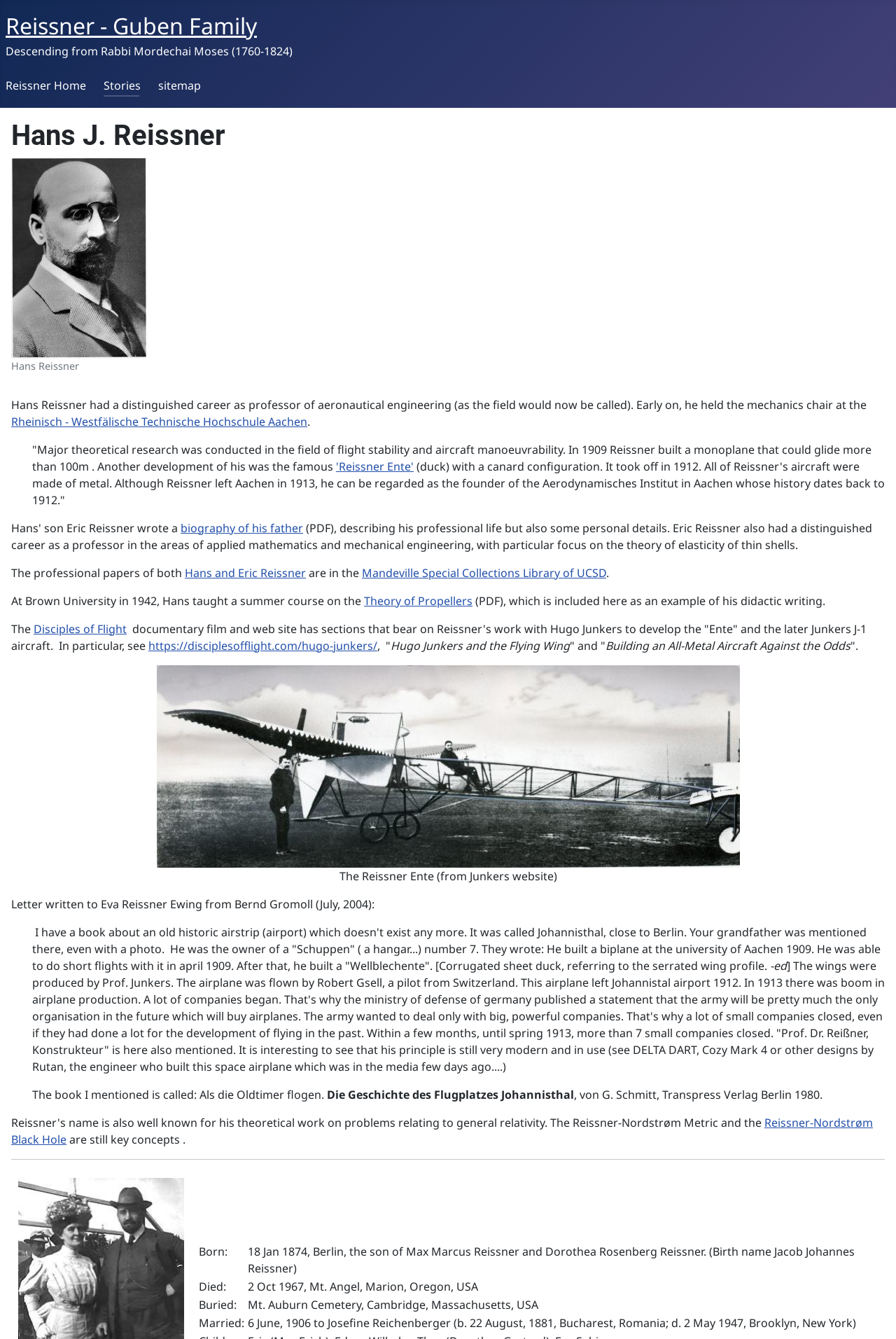Provide a comprehensive description of the webpage.

This webpage is dedicated to the biographical information of Hans J. Reissner, an engineer, physicist, and mathematician. At the top of the page, there is a link to the "Reissner - Guben Family" and a brief description of Hans Reissner's family background. Below this, there are links to "Reissner Home", "Stories", and "Sitemap".

The main content of the page is divided into sections, with a heading "Hans J. Reissner" at the top. There is a figure with an image of Hans Reissner, accompanied by a figcaption with his name. Below this, there is a brief description of Hans Reissner's career as a professor of aeronautical engineering, including his research on flight stability and aircraft maneuverability.

The page then delves into Hans Reissner's work on aircraft development, including his collaboration with Hugo Junkers to build the "Ente" aircraft, which is mentioned multiple times throughout the page. There are also links to related resources, such as a biography of his father, Eric Reissner, and a documentary film about Hugo Junkers.

The page also includes a section on Hans Reissner's teaching career, including a summer course he taught at Brown University in 1942. Additionally, there is a section on the "Disciples of Flight" documentary film and website, which features sections on Hans Reissner's work with Hugo Junkers.

Further down the page, there is an image of the "Reissner Ente" aircraft, followed by a letter written to Eva Reissner Ewing from Bernd Gromoll, which mentions Hans Reissner's work on a biplane and a "Wellblechente" aircraft.

The page concludes with a section on Hans Reissner's legacy, including a mention of the "Reissner-Nordstrøm Black Hole" concept, which is still relevant today. Finally, there is a table with information on Hans Reissner's birth, death, burial, and marriage.